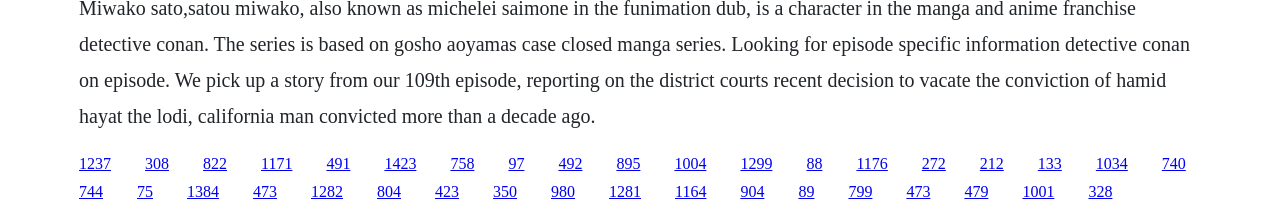Are there any links below the first row?
Using the image, provide a detailed and thorough answer to the question.

By analyzing the y1 and y2 coordinates of the link elements, I found that some links have y1 values greater than 0.798, indicating that they are positioned below the first row of links.